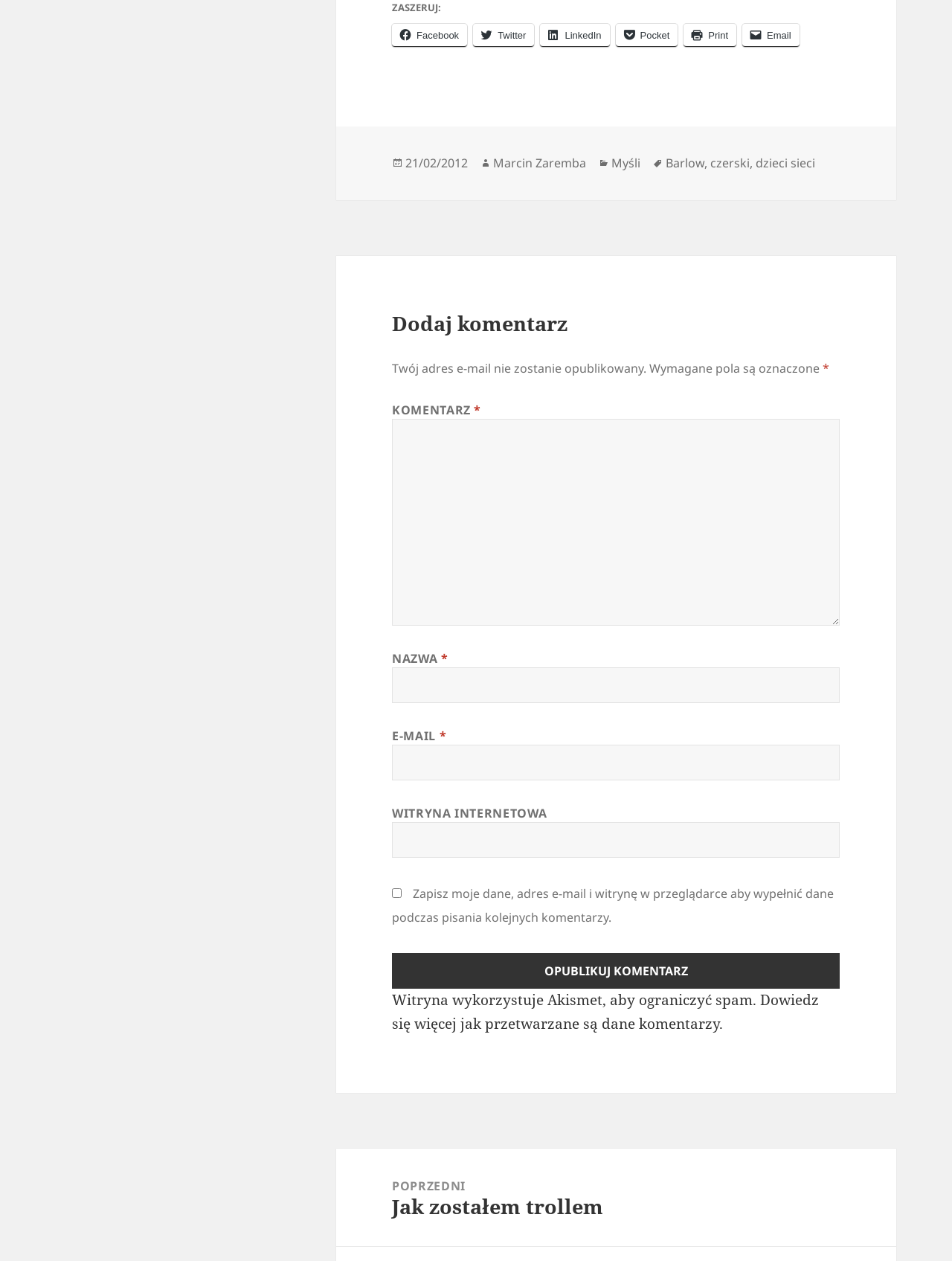Please identify the bounding box coordinates of the clickable area that will fulfill the following instruction: "Publish the comment". The coordinates should be in the format of four float numbers between 0 and 1, i.e., [left, top, right, bottom].

[0.412, 0.756, 0.882, 0.784]